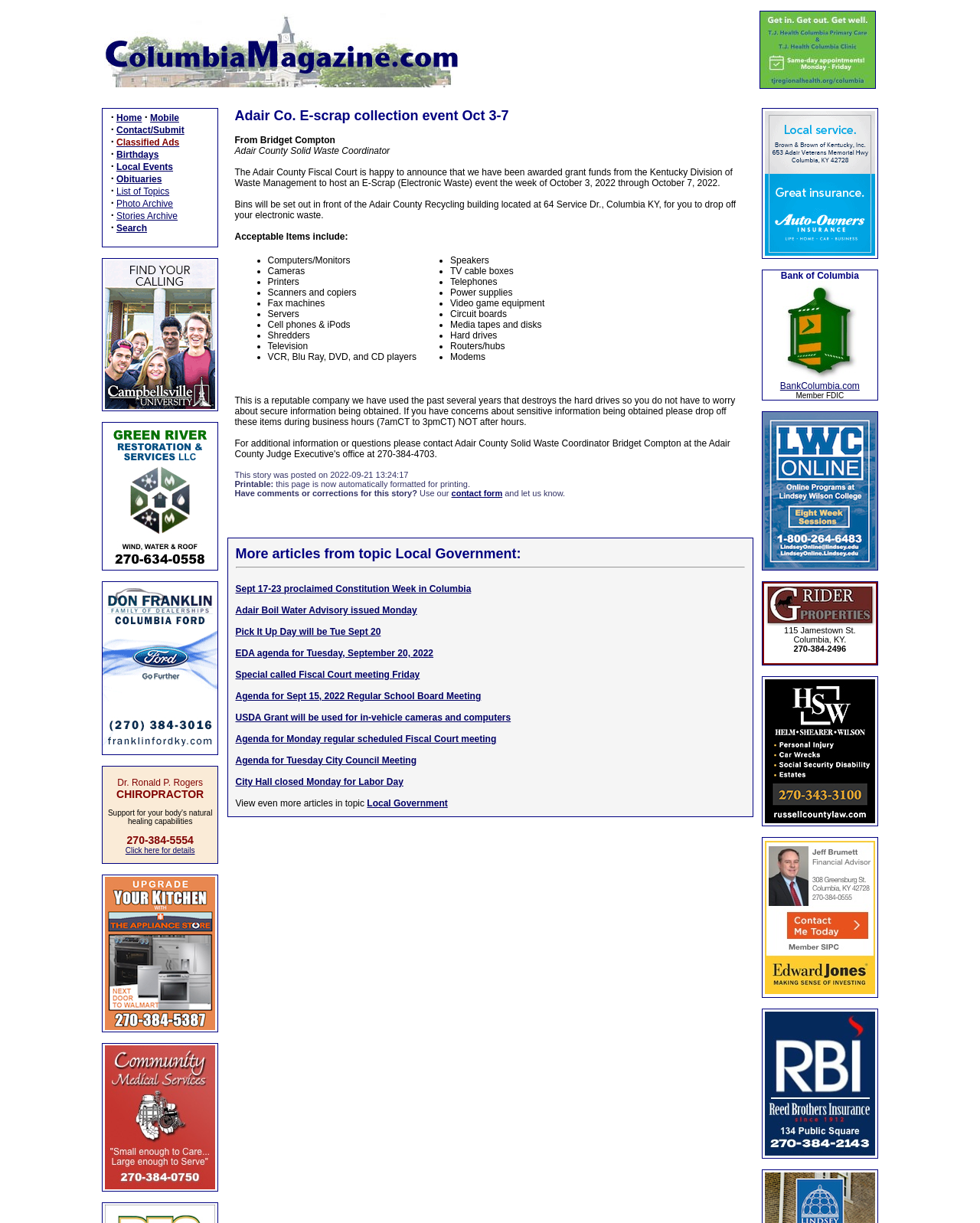What is the purpose of the bins in front of the Adair County Recycling building?
Answer the question with as much detail as possible.

The purpose of the bins is mentioned in the text 'Bins will be set out in front of the Adair County Recycling building located at 64 Service Dr., Columbia KY, for you to drop off your electronic waste.'